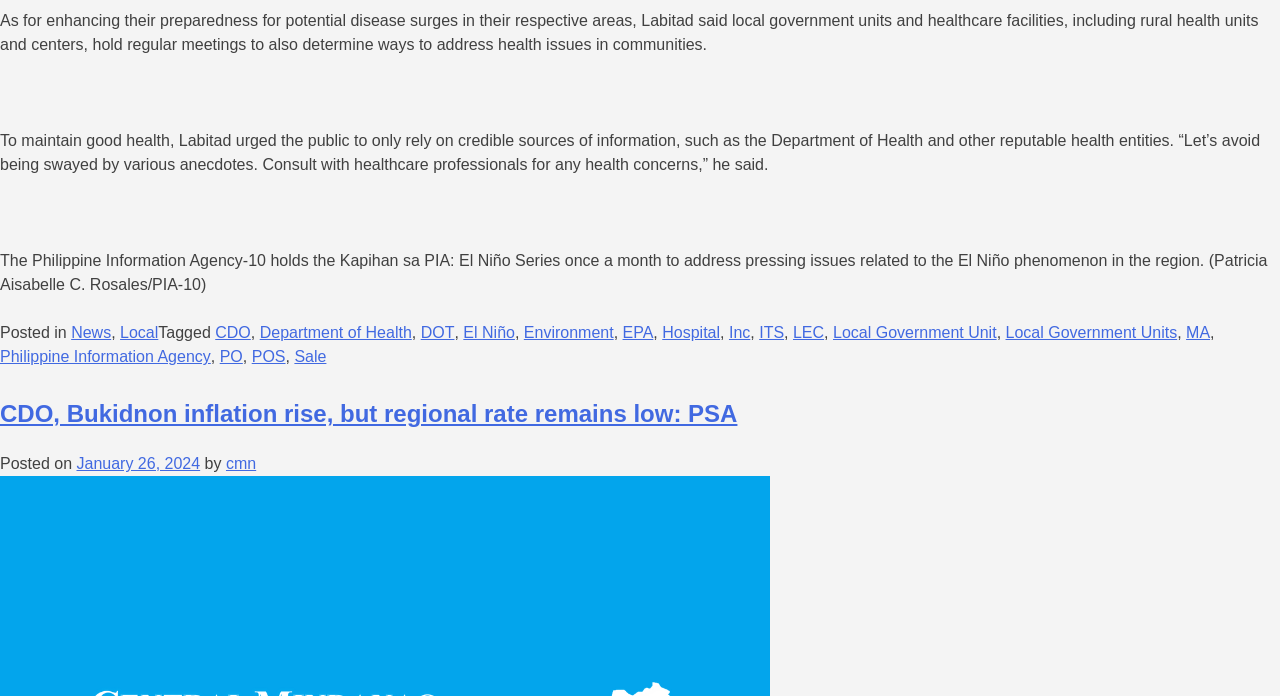Please locate the bounding box coordinates of the element that should be clicked to complete the given instruction: "Visit the 'Department of Health' website".

[0.203, 0.466, 0.322, 0.49]